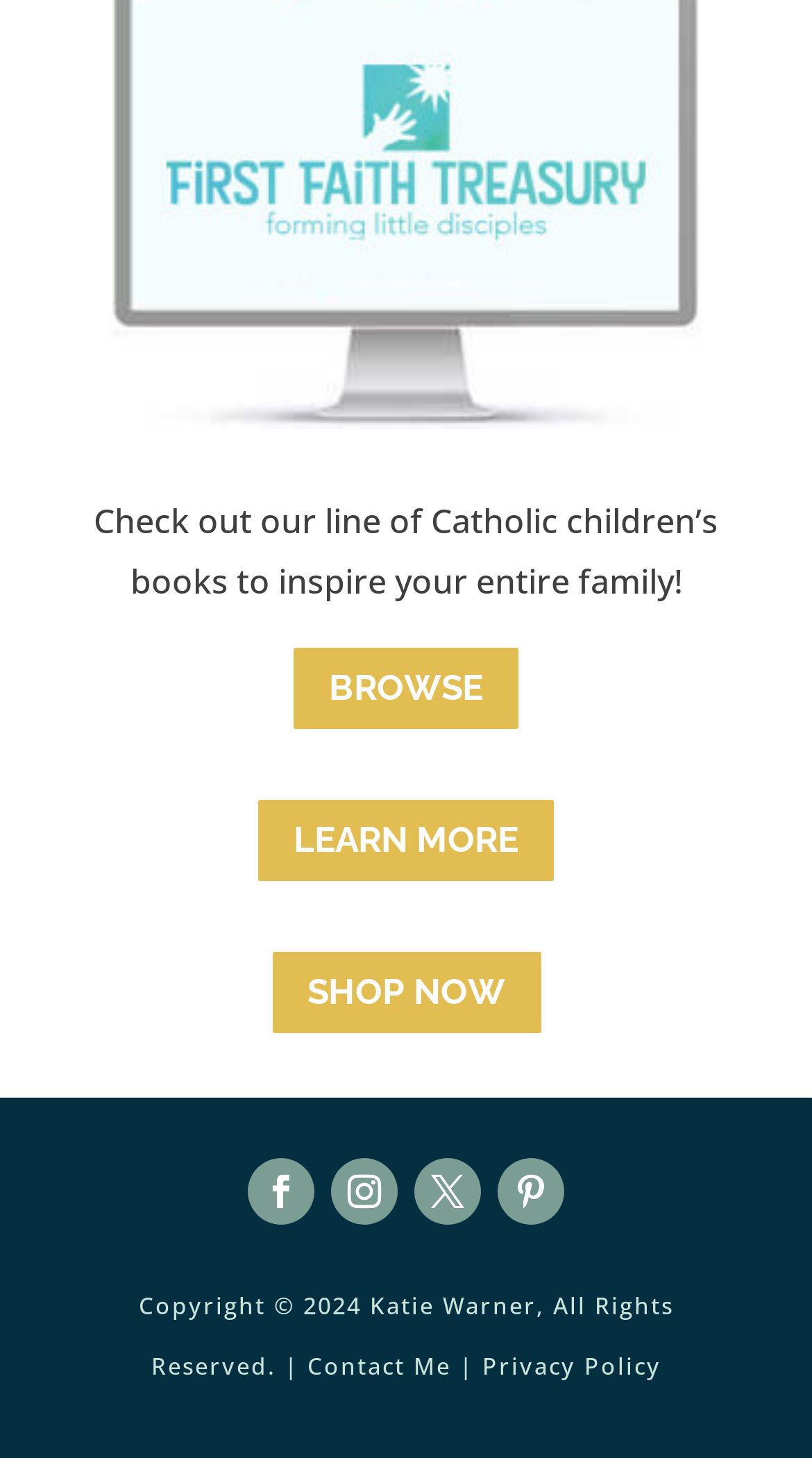Indicate the bounding box coordinates of the element that needs to be clicked to satisfy the following instruction: "Contact the author". The coordinates should be four float numbers between 0 and 1, i.e., [left, top, right, bottom].

[0.378, 0.926, 0.555, 0.947]